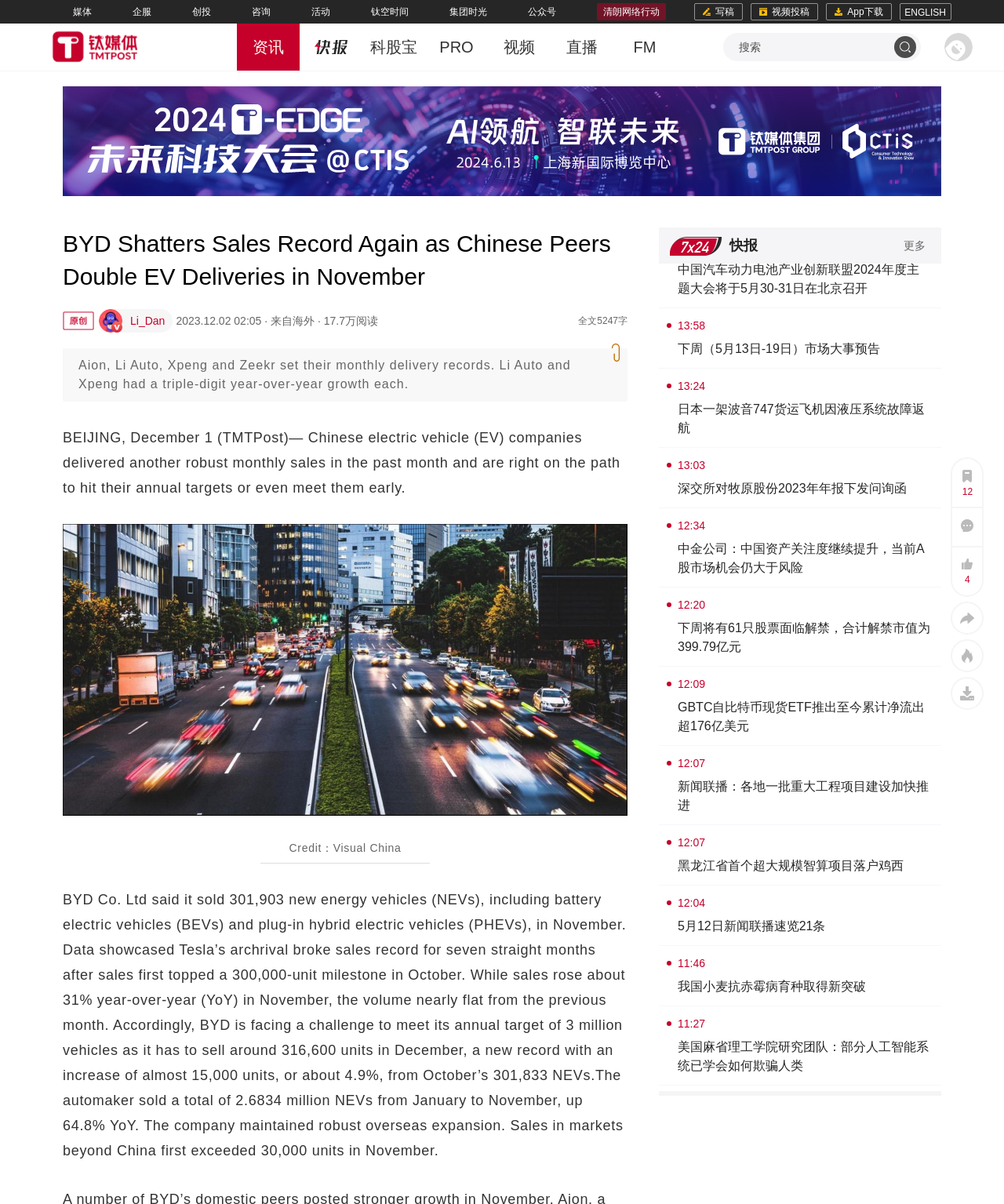Please identify the coordinates of the bounding box that should be clicked to fulfill this instruction: "collect this article".

[0.949, 0.381, 0.978, 0.422]